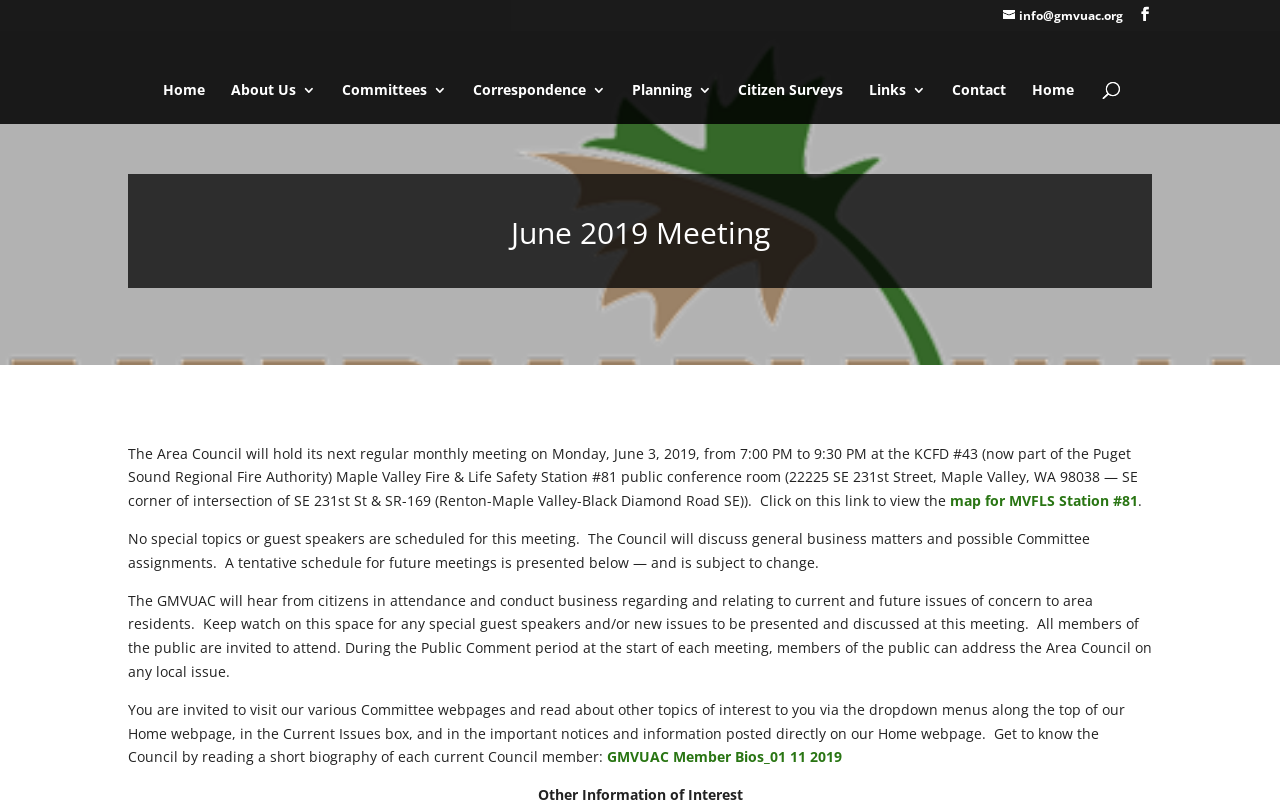Please specify the bounding box coordinates of the region to click in order to perform the following instruction: "Search for something".

[0.157, 0.037, 0.877, 0.04]